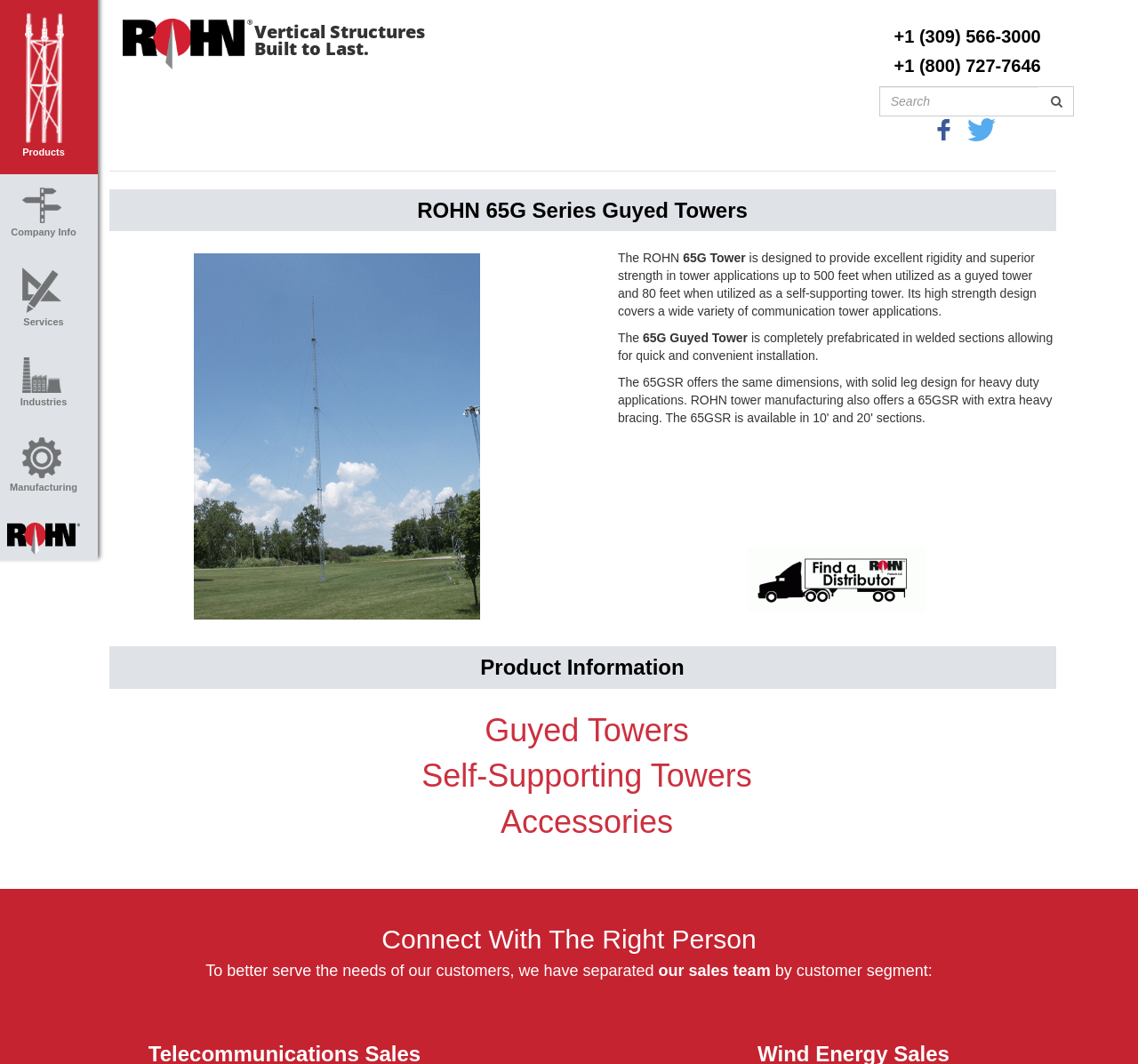Consider the image and give a detailed and elaborate answer to the question: 
What is the purpose of the 65G Tower?

The purpose of the 65G Tower can be inferred from the text 'Its high strength design covers a wide variety of communication tower applications.' which suggests that the tower is designed for communication tower applications.